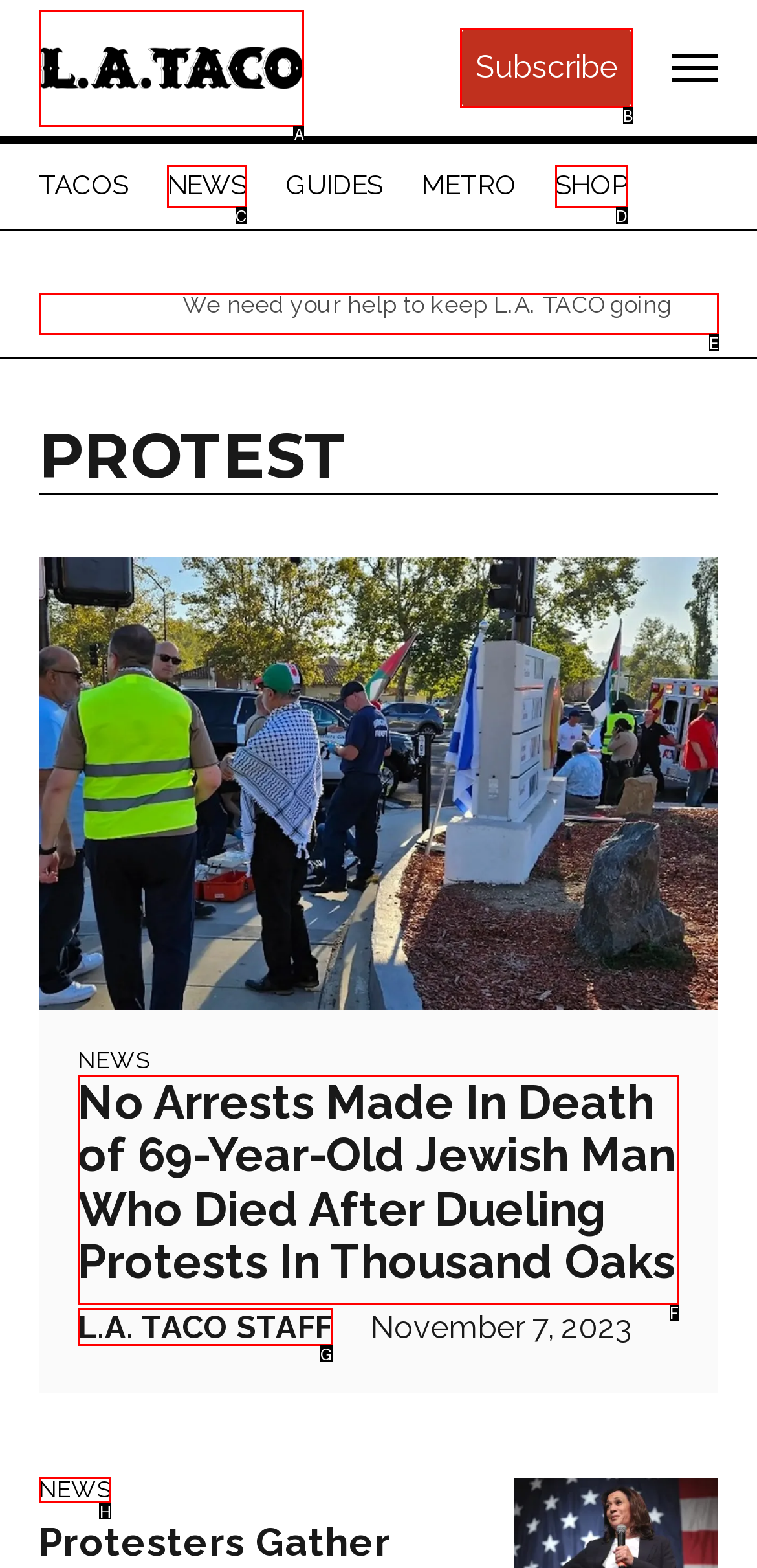Select the correct HTML element to complete the following task: read No Arrests Made In Death of 69-Year-Old Jewish Man Who Died After Dueling Protests In Thousand Oaks
Provide the letter of the choice directly from the given options.

F